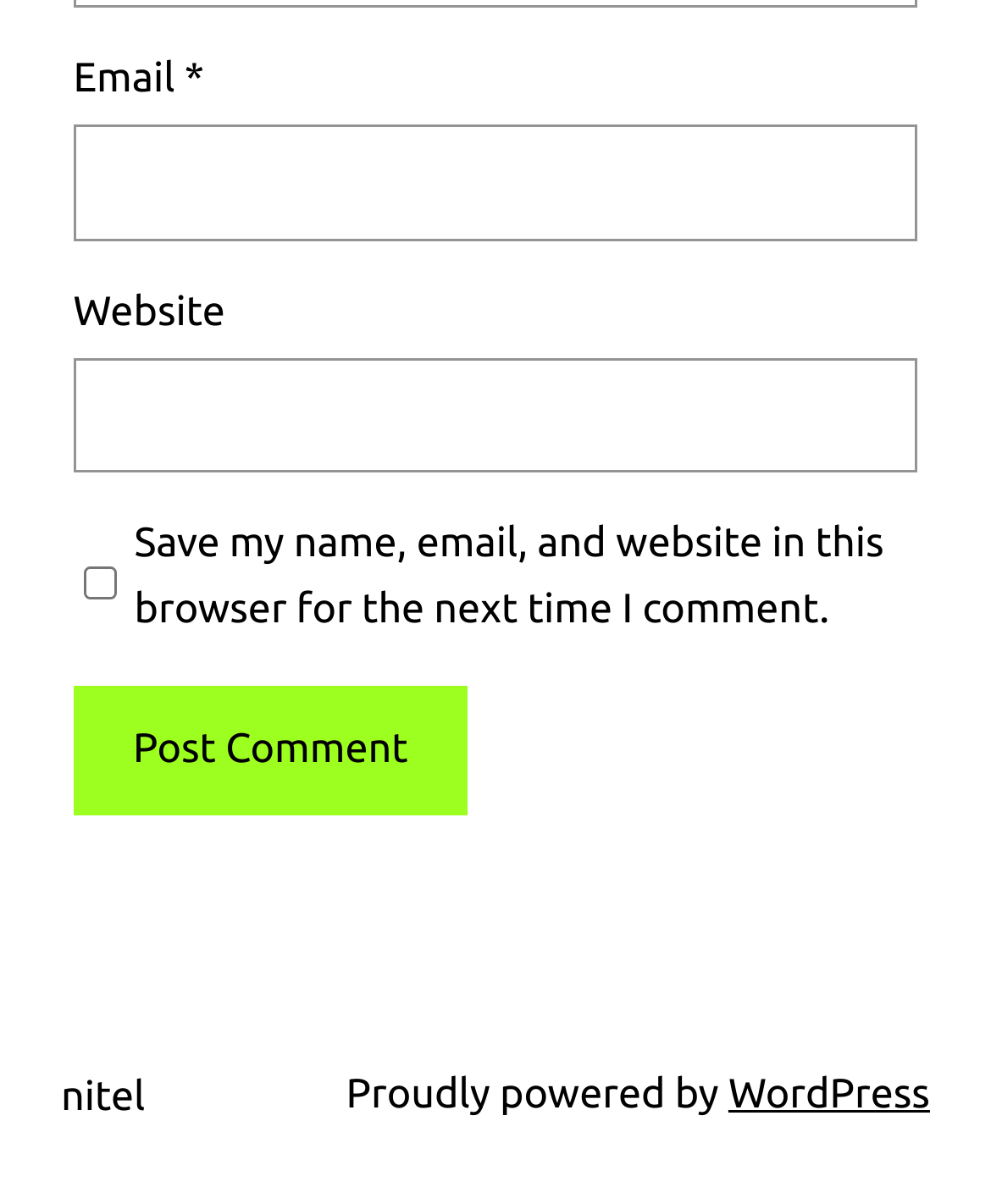Answer this question using a single word or a brief phrase:
What is the purpose of the checkbox?

Save comment info